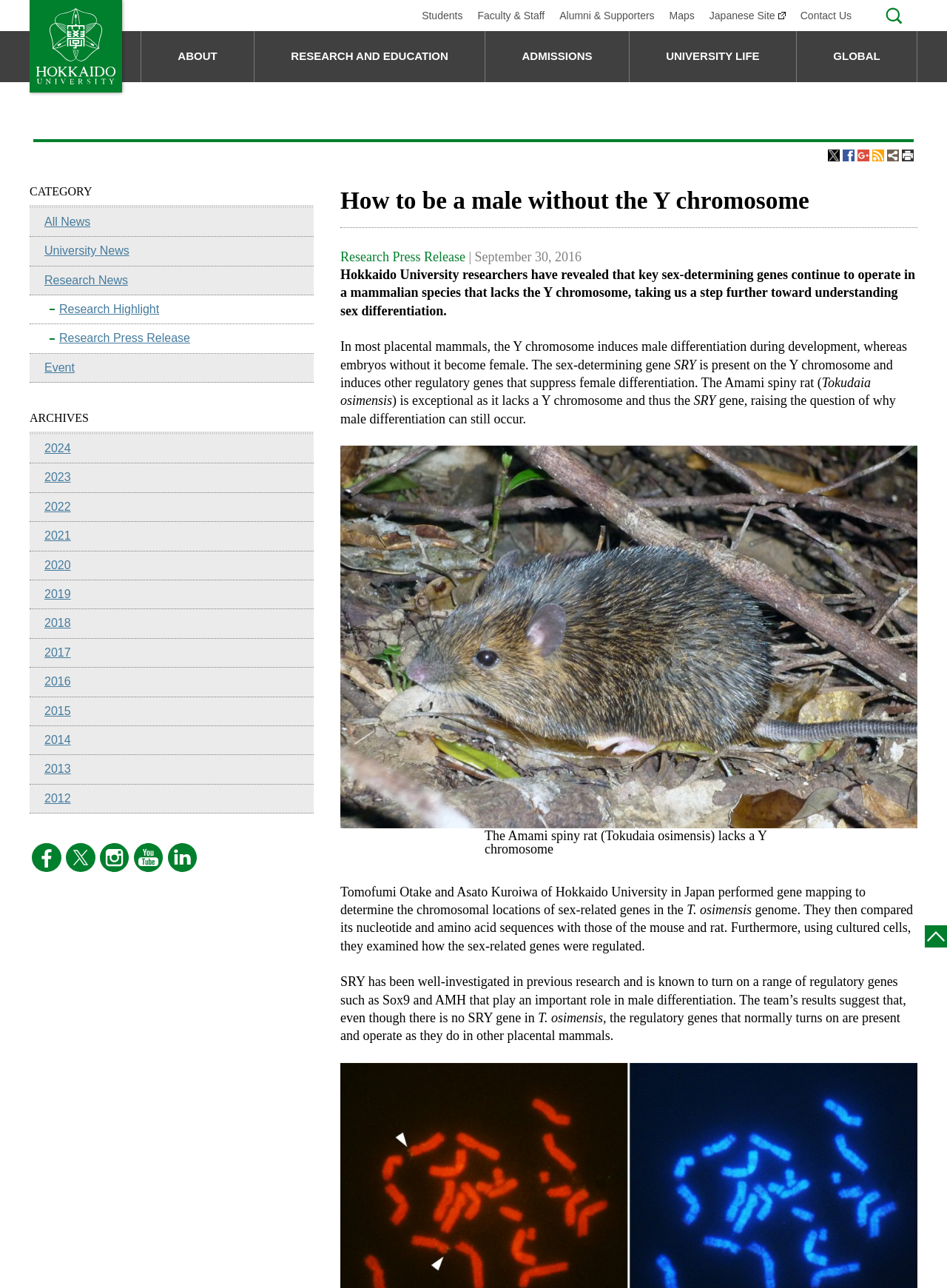What is the last link under 'Faculty & Staff'? Using the information from the screenshot, answer with a single word or phrase.

Library